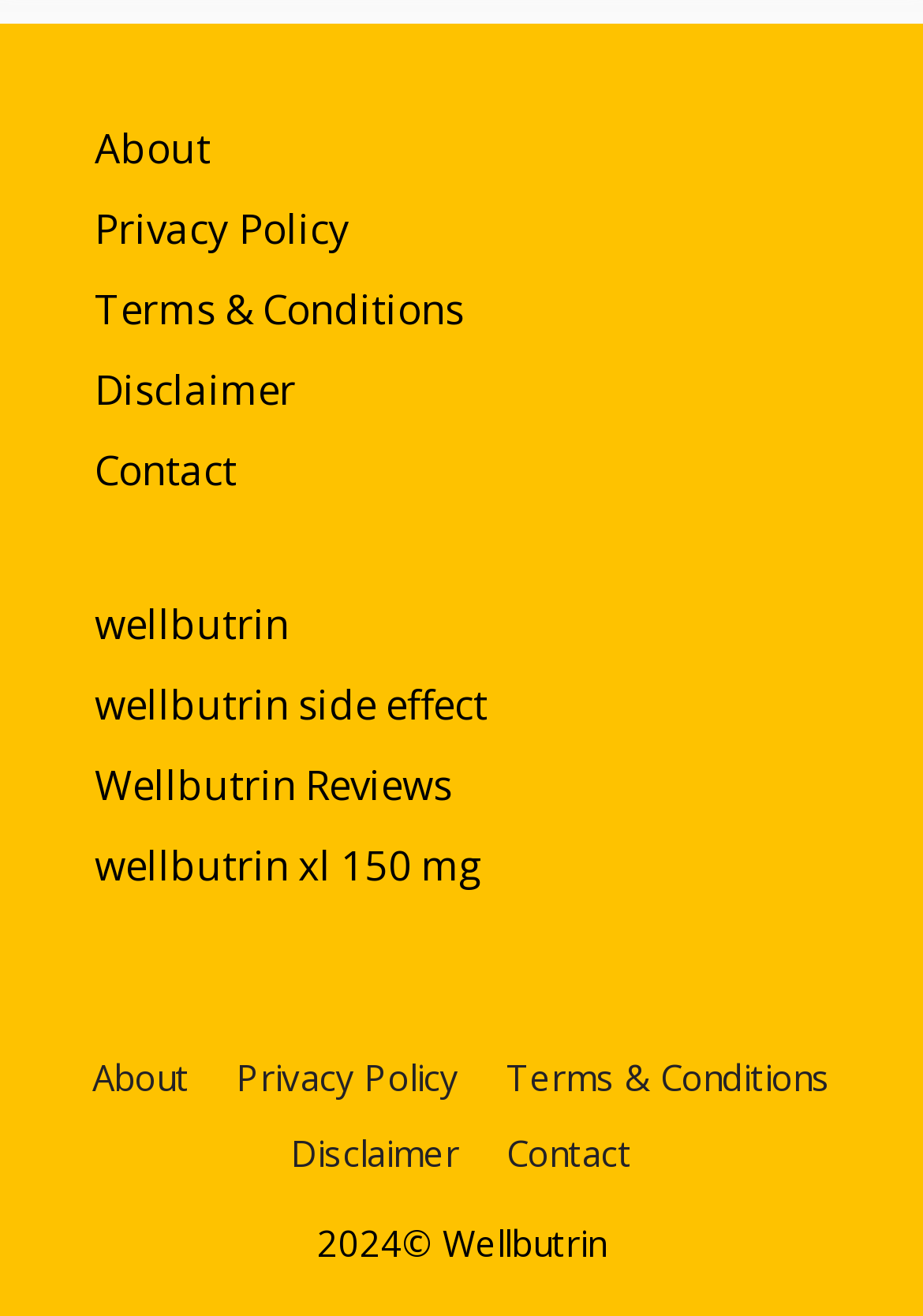Please mark the clickable region by giving the bounding box coordinates needed to complete this instruction: "contact us".

[0.103, 0.336, 0.256, 0.377]